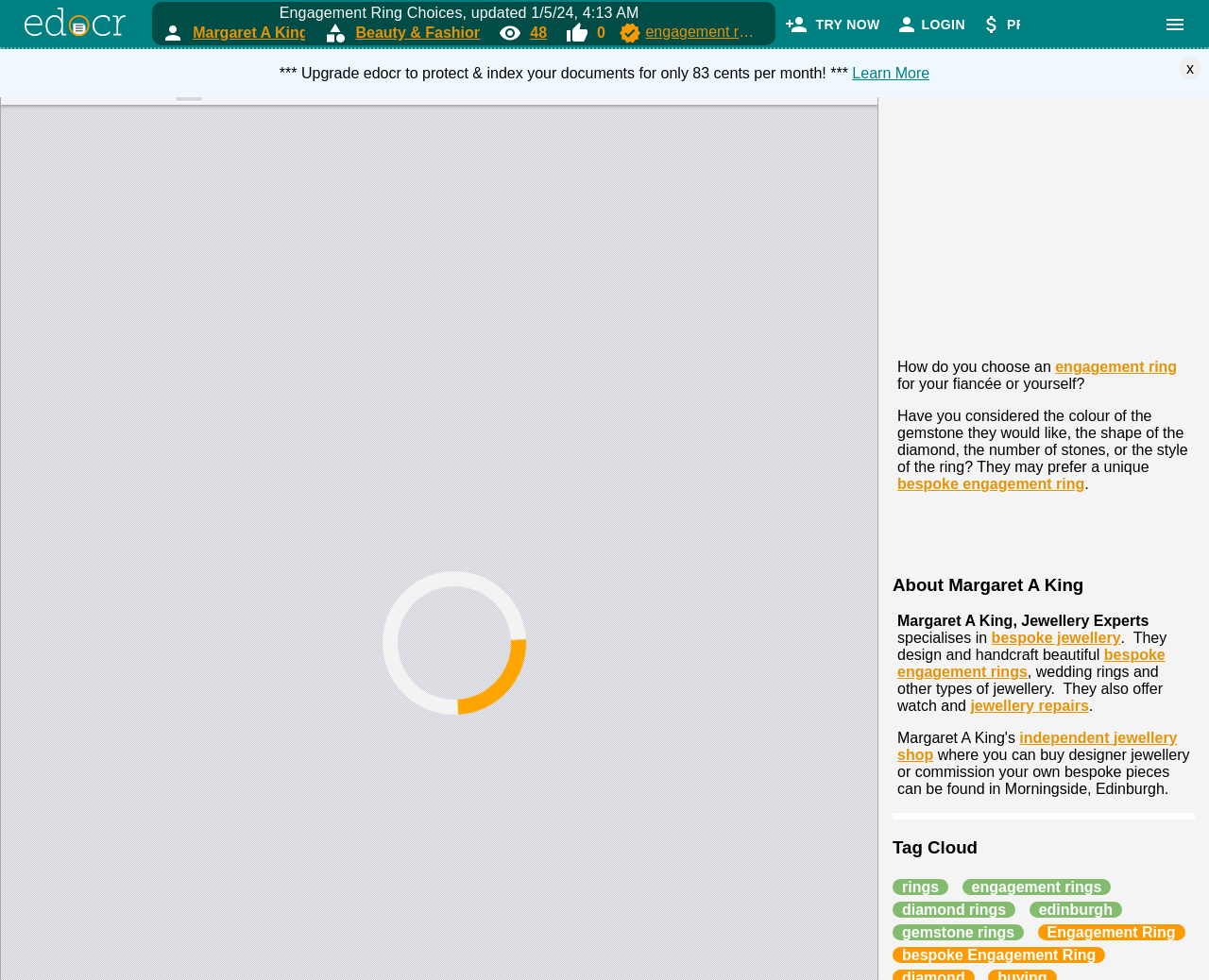Identify the bounding box for the UI element specified in this description: "bespoke engagement rings". The coordinates must be four float numbers between 0 and 1, formatted as [left, top, right, bottom].

[0.742, 0.66, 0.964, 0.694]